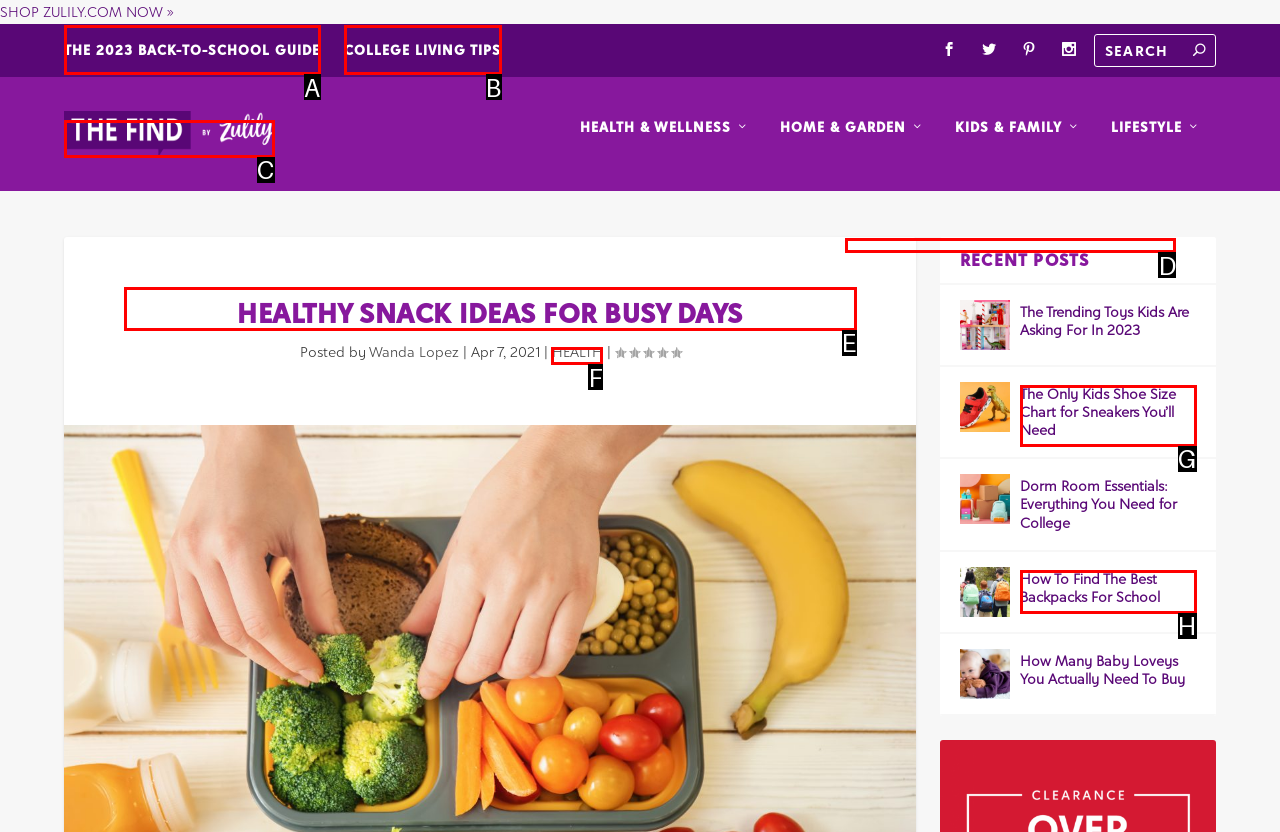Select the HTML element to finish the task: Read the article about healthy snack ideas Reply with the letter of the correct option.

E